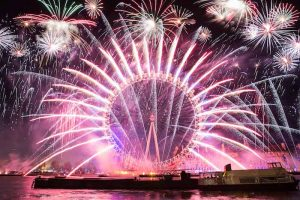Interpret the image and provide an in-depth description.

The image captures the spectacular New Year's Eve fireworks display over the River Thames in London, featuring the iconic Coca-Cola London Eye as the centerpiece. Bursting with vibrant colors, the fireworks create an awe-inspiring spectacle, illuminating the night sky with intricate patterns and radiant bursts of light. This breathtaking event, orchestrated by Jack Morton Worldwide, has become synonymous with London's New Year celebrations, showcasing the city's dynamism and creativity. As the fireworks synchronize with music, this dazzling display symbolizes hope and joy, marking the transition into a new year for countless spectators both in person and on live broadcasts.